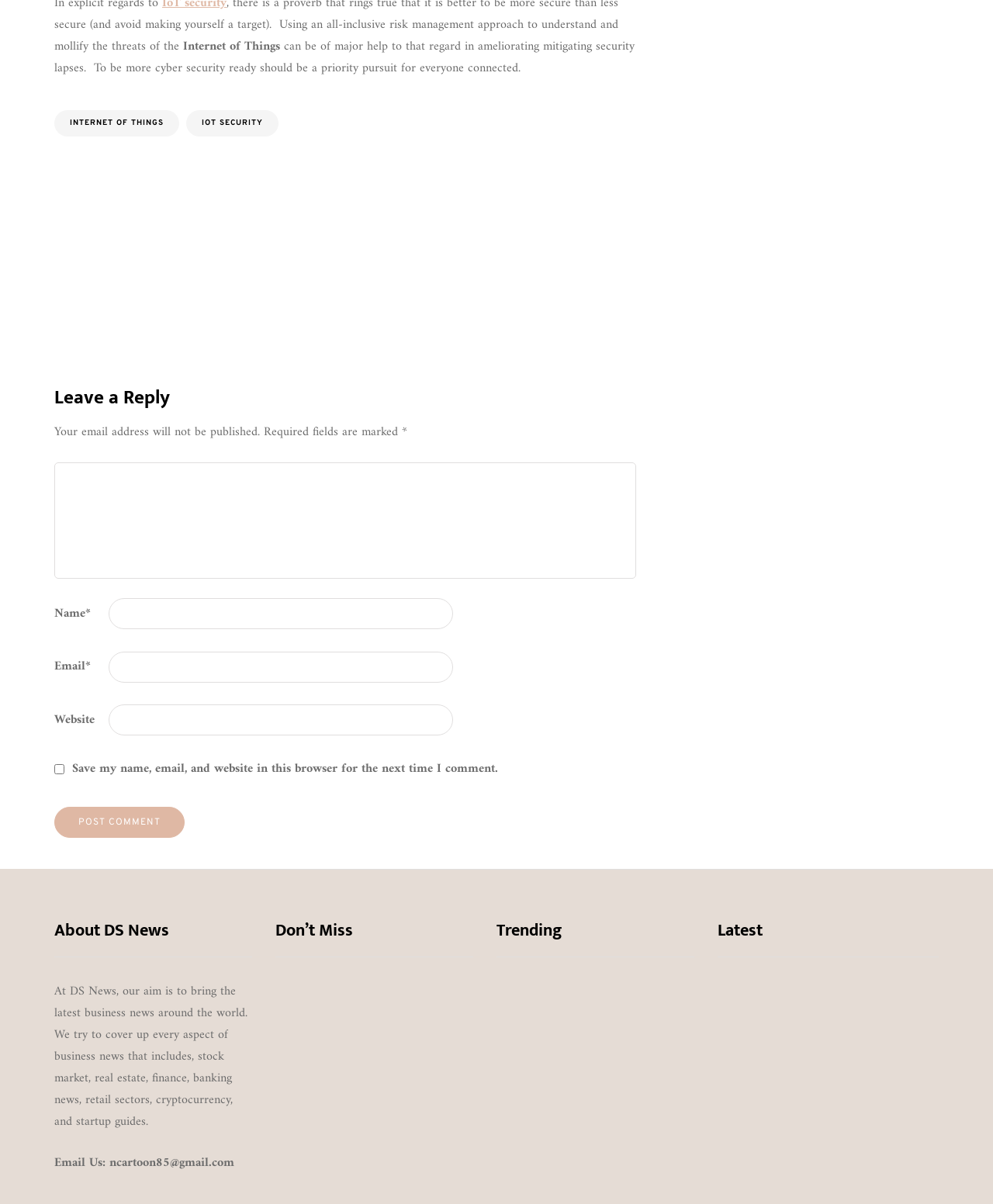What is the author's profession?
Provide a detailed and well-explained answer to the question.

The answer can be found in the 'ABOUT AUTHOR' section, where it is written that 'Pranesh Balaji Is a Blogger and an SEO professional. Co-founder of Bigmixseo...'.